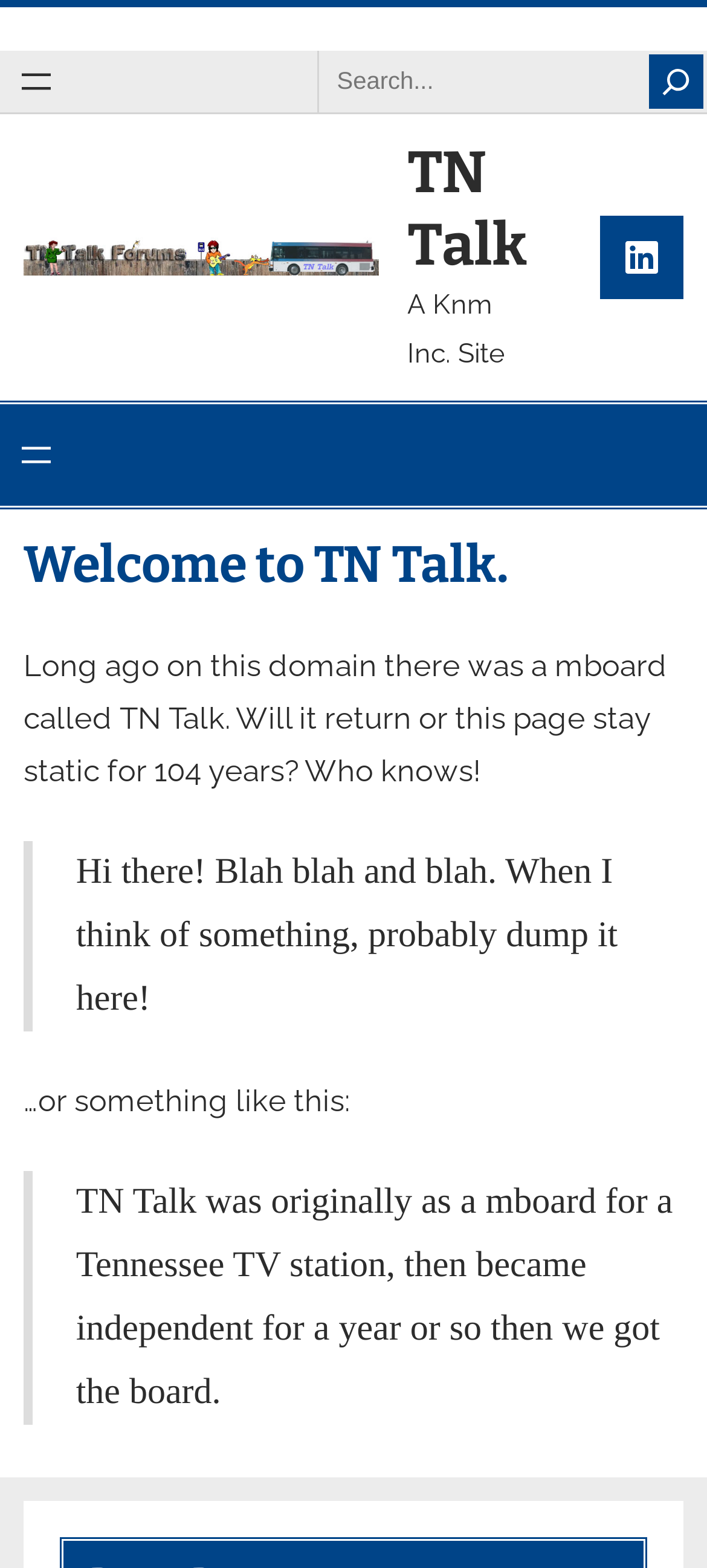Carefully examine the image and provide an in-depth answer to the question: What is the name of the website?

The name of the website can be determined by looking at the link element with the text 'TN Talk' which appears multiple times on the webpage, indicating that it is the title of the website.